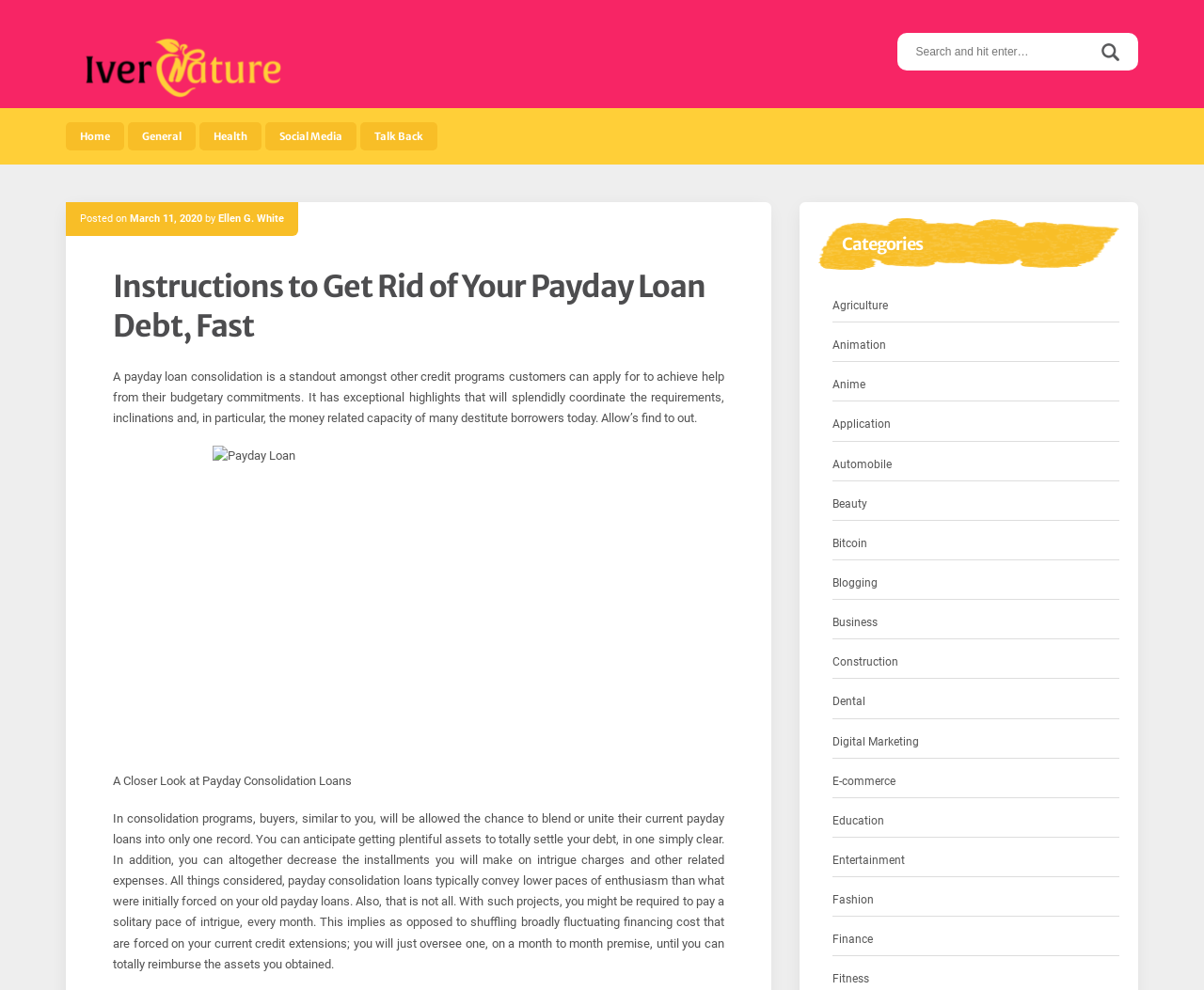Please provide a one-word or phrase answer to the question: 
What is the website about?

Payday loan consolidation